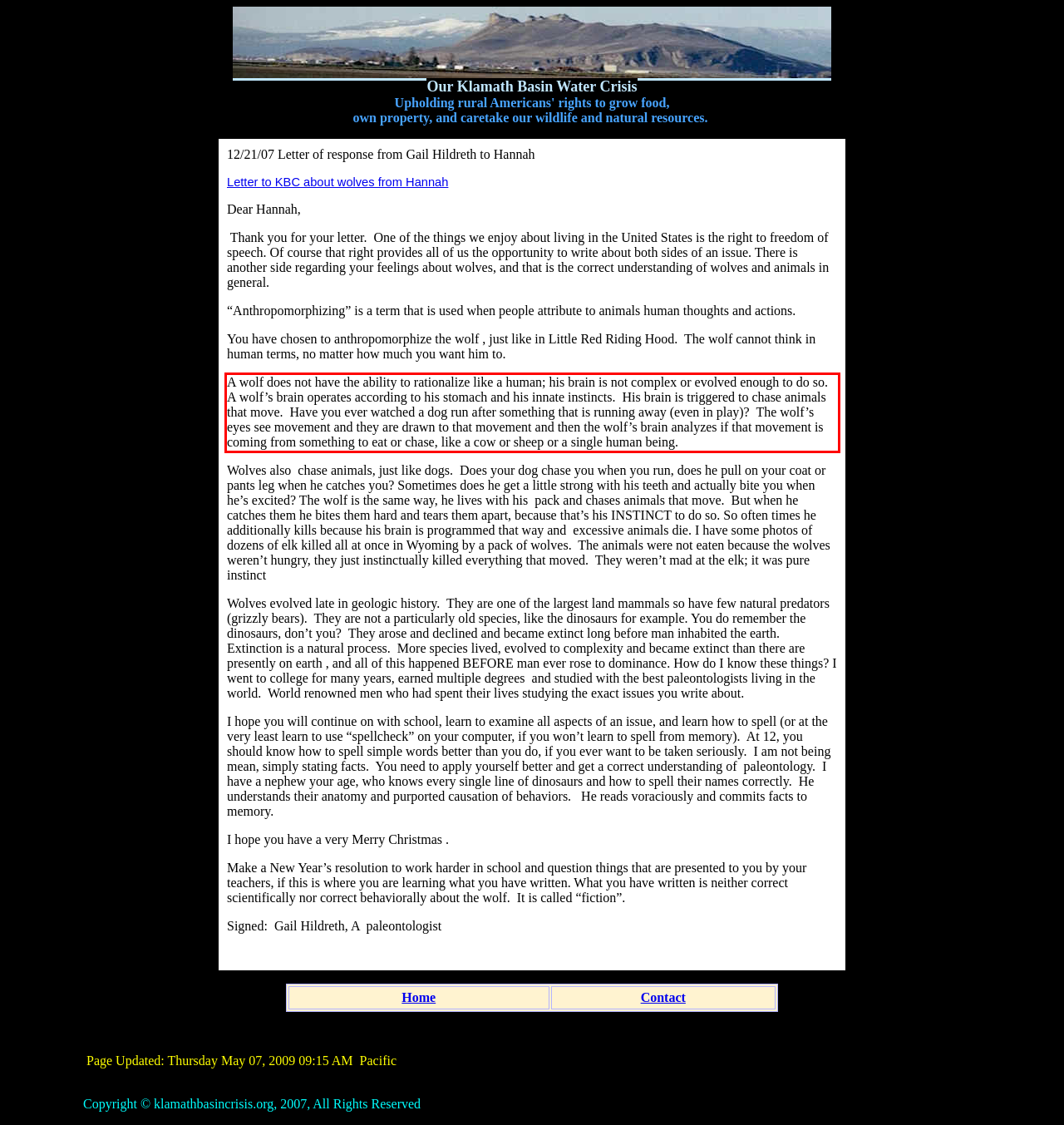Please examine the screenshot of the webpage and read the text present within the red rectangle bounding box.

A wolf does not have the ability to rationalize like a human; his brain is not complex or evolved enough to do so. A wolf’s brain operates according to his stomach and his innate instincts. His brain is triggered to chase animals that move. Have you ever watched a dog run after something that is running away (even in play)? The wolf’s eyes see movement and they are drawn to that movement and then the wolf’s brain analyzes if that movement is coming from something to eat or chase, like a cow or sheep or a single human being.